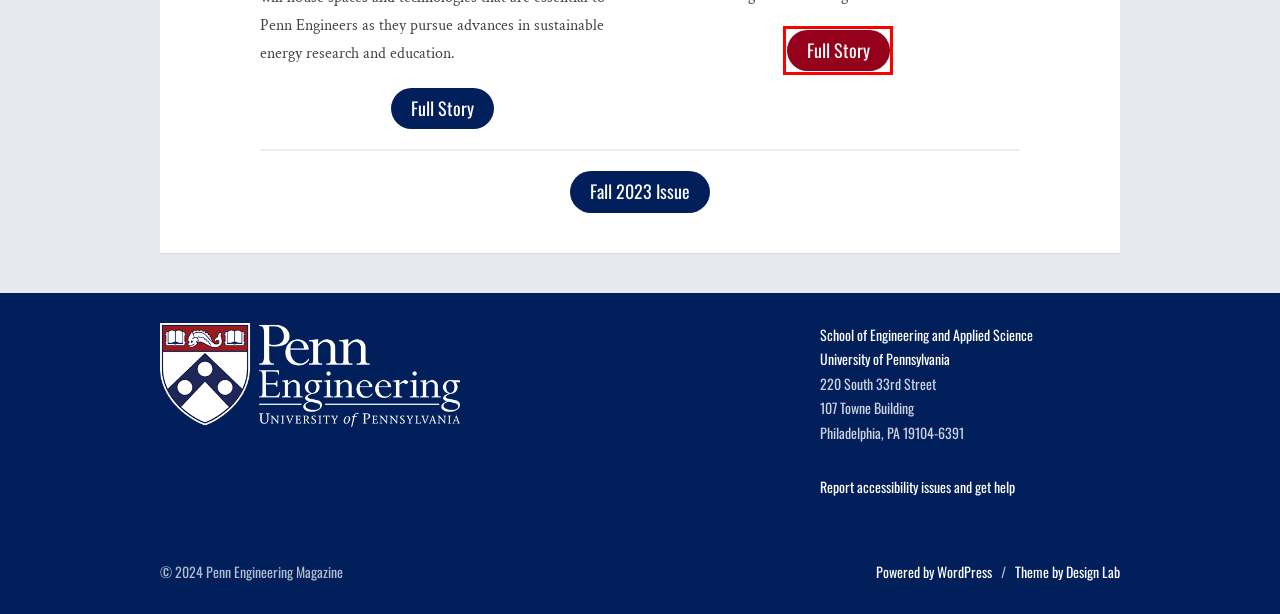Look at the screenshot of a webpage with a red bounding box and select the webpage description that best corresponds to the new page after clicking the element in the red box. Here are the options:
A. Need Help? | Web Accessibility at Penn
B. ‘Topping Off’ Amy Gutmann Hall - Penn Engineering Blog
C. University of Pennsylvania
D. Simple WordPress Themes to Build Your Dream Website - Design Lab
E. Engineering Changemakers: Honoring Cora Ingrum and Donna Hampton - Penn Engineering Blog
F. ‘Topping Off’ the Future of Energy Science at Penn - Penn Engineering Blog
G. Diversity Equity Engagement at Penn in STEM | University of Pennsylvania
H. Blog Tool, Publishing Platform, and CMS – WordPress.org

B